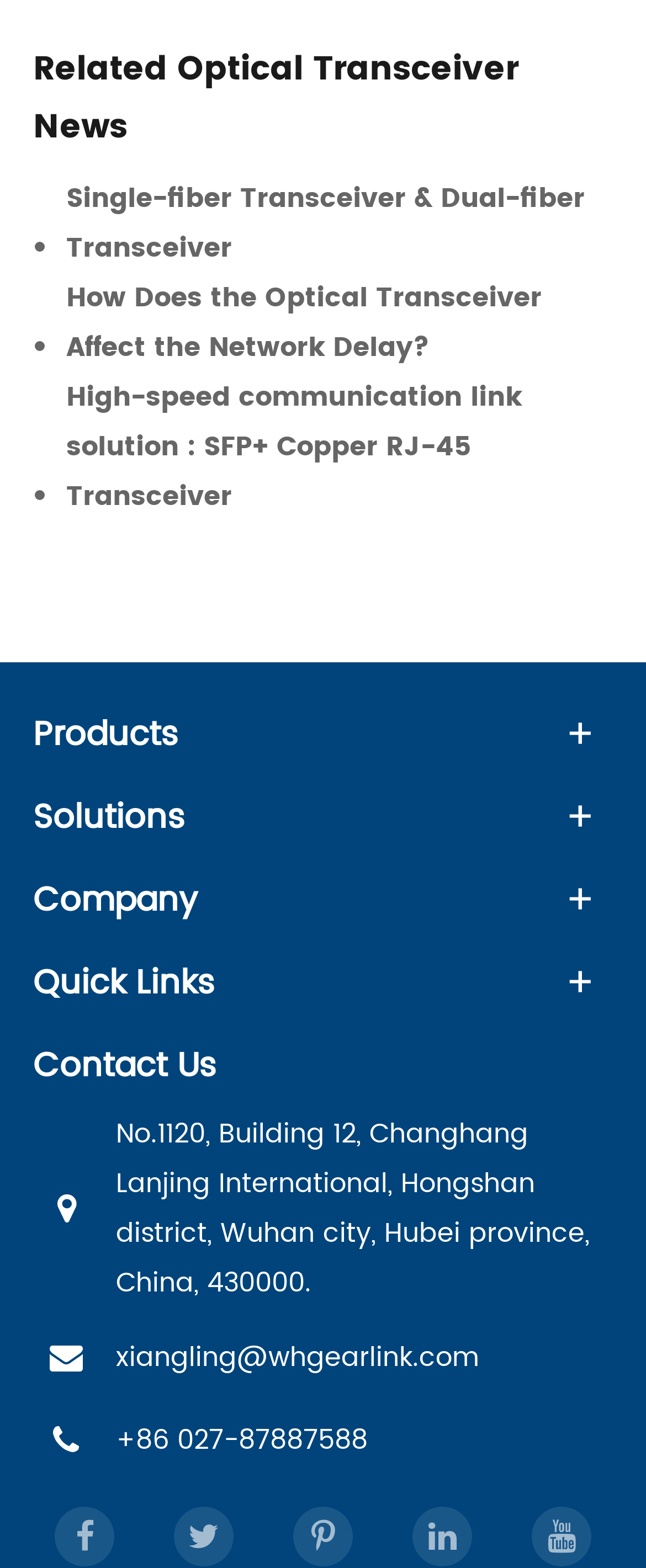How many social media links are there at the bottom of the page?
Please respond to the question with a detailed and informative answer.

The social media links are indicated by the icons at the bottom of the page, and there are five of them: '', '', '', '', and ''.